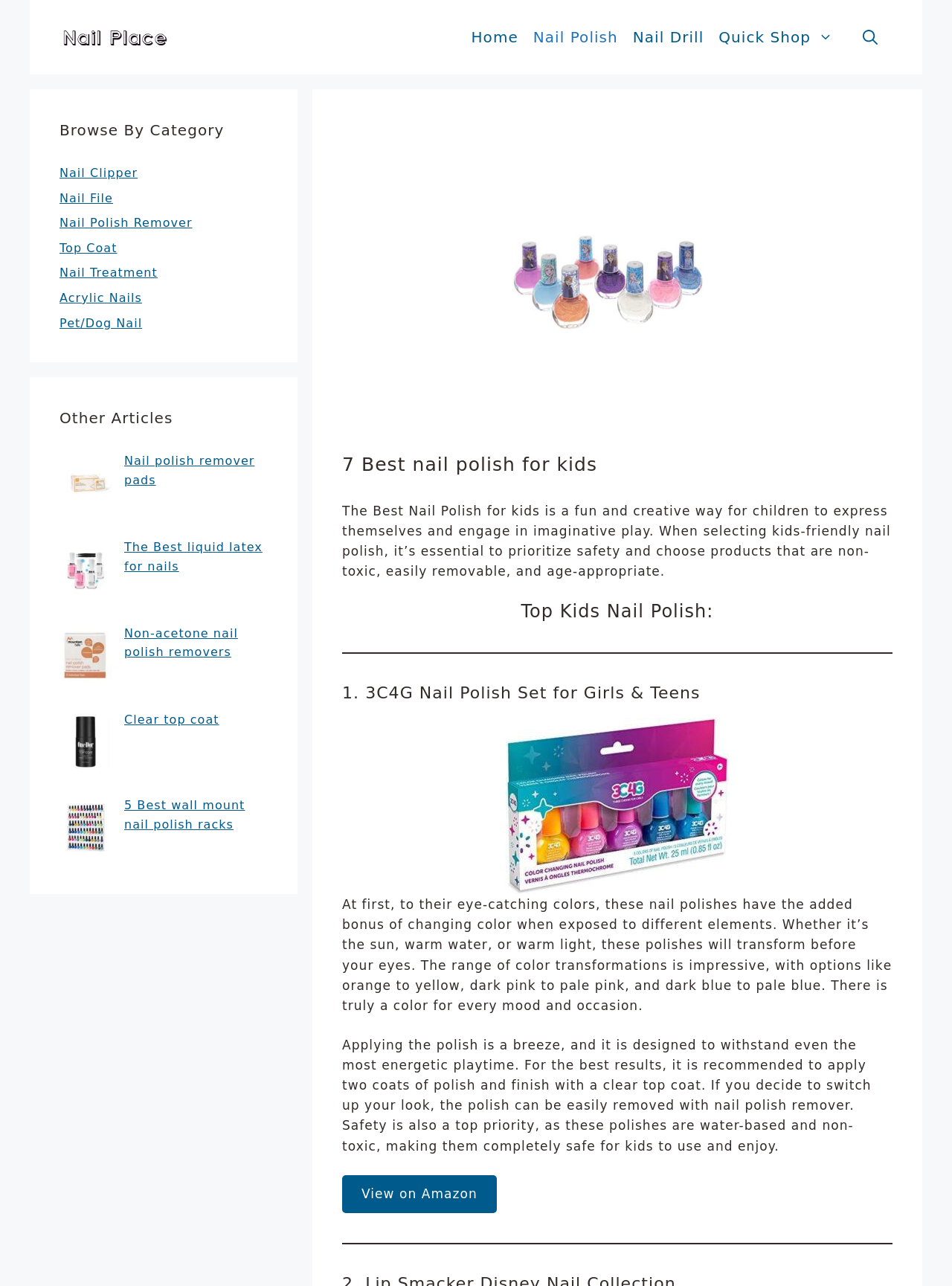Create a detailed summary of all the visual and textual information on the webpage.

This webpage is about the best nail polish for kids, focusing on non-toxic and safe products. At the top, there is a banner with the site's name, "Nail Place", accompanied by a logo image. Below the banner, a navigation menu is located, featuring links to "Home", "Nail Polish", "Nail Drill", "Quick Shop", and a search button.

The main content of the page is divided into two sections. On the left side, there is a list of links categorized under "Browse By Category", including "Nail Clipper", "Nail File", "Nail Polish Remover", and more. On the right side, the main article is presented, starting with a heading "7 Best nail polish for kids" and a brief introduction to the importance of choosing safe and non-toxic nail polish for kids.

The article then lists the top kids' nail polish, starting with "3C4G Nail Polish Set for Girls & Teens", which is described in detail, including its unique feature of changing color when exposed to different elements. The description is accompanied by an image of the product. Below the description, there is a link to view the product on Amazon.

The article continues with a separator line, followed by more product descriptions and images, each with a link to view on Amazon. At the bottom of the page, there is a section titled "Other Articles", featuring links to related articles, such as "Best Nail polish remover pads", "Best liquid latex for nails", and more, each accompanied by a small image.